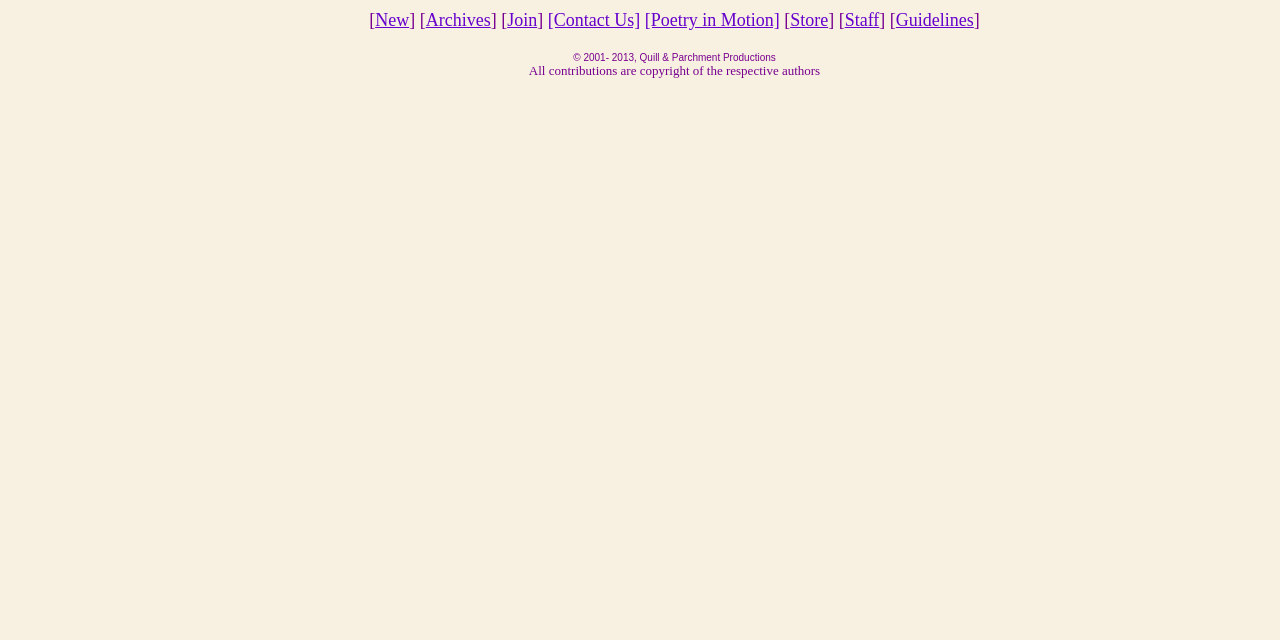Please determine the bounding box coordinates for the UI element described as: "New".

[0.293, 0.016, 0.32, 0.047]